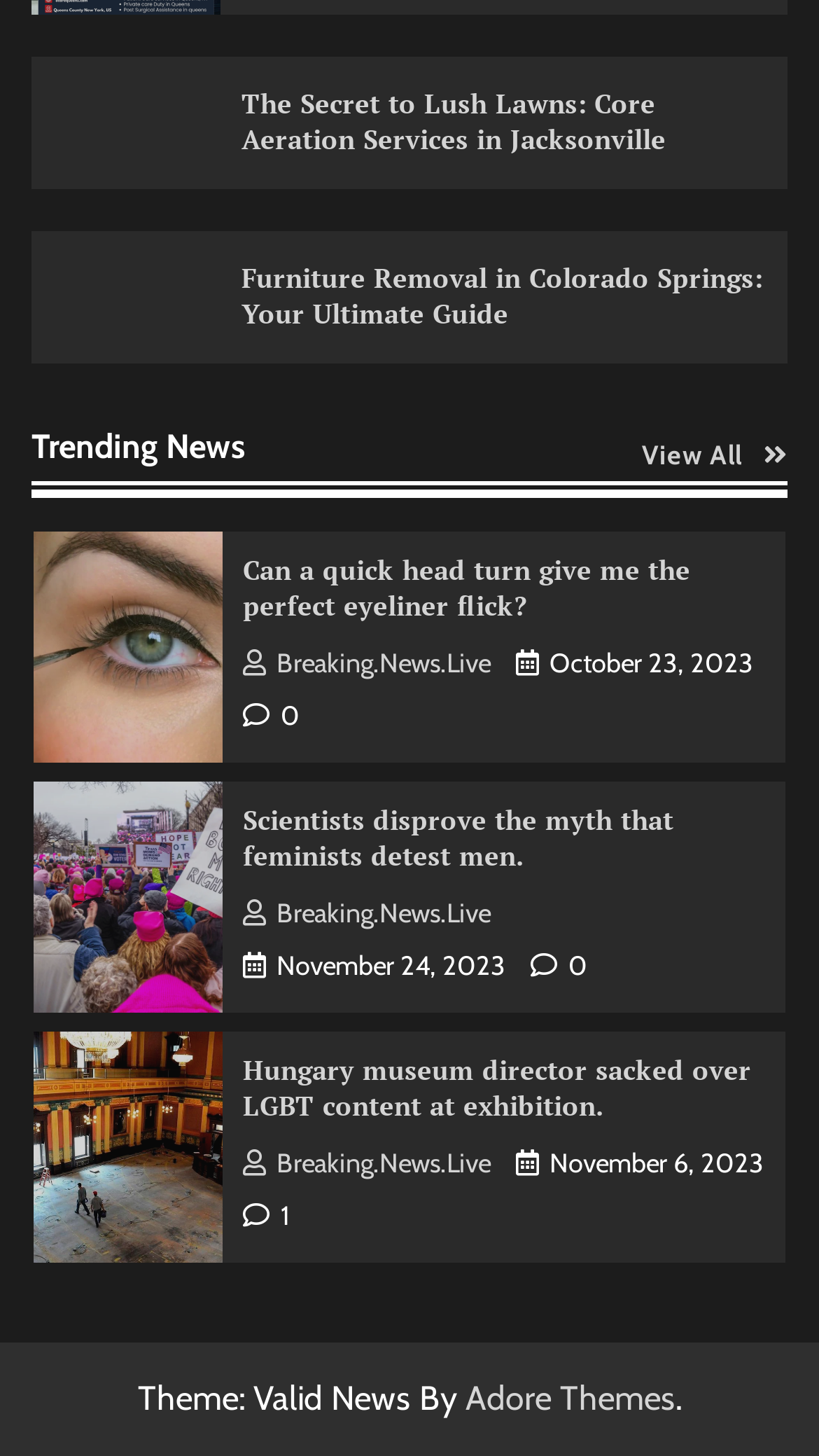Locate and provide the bounding box coordinates for the HTML element that matches this description: "alt="CoreAeration Services in Jacksonville"".

[0.038, 0.039, 0.269, 0.13]